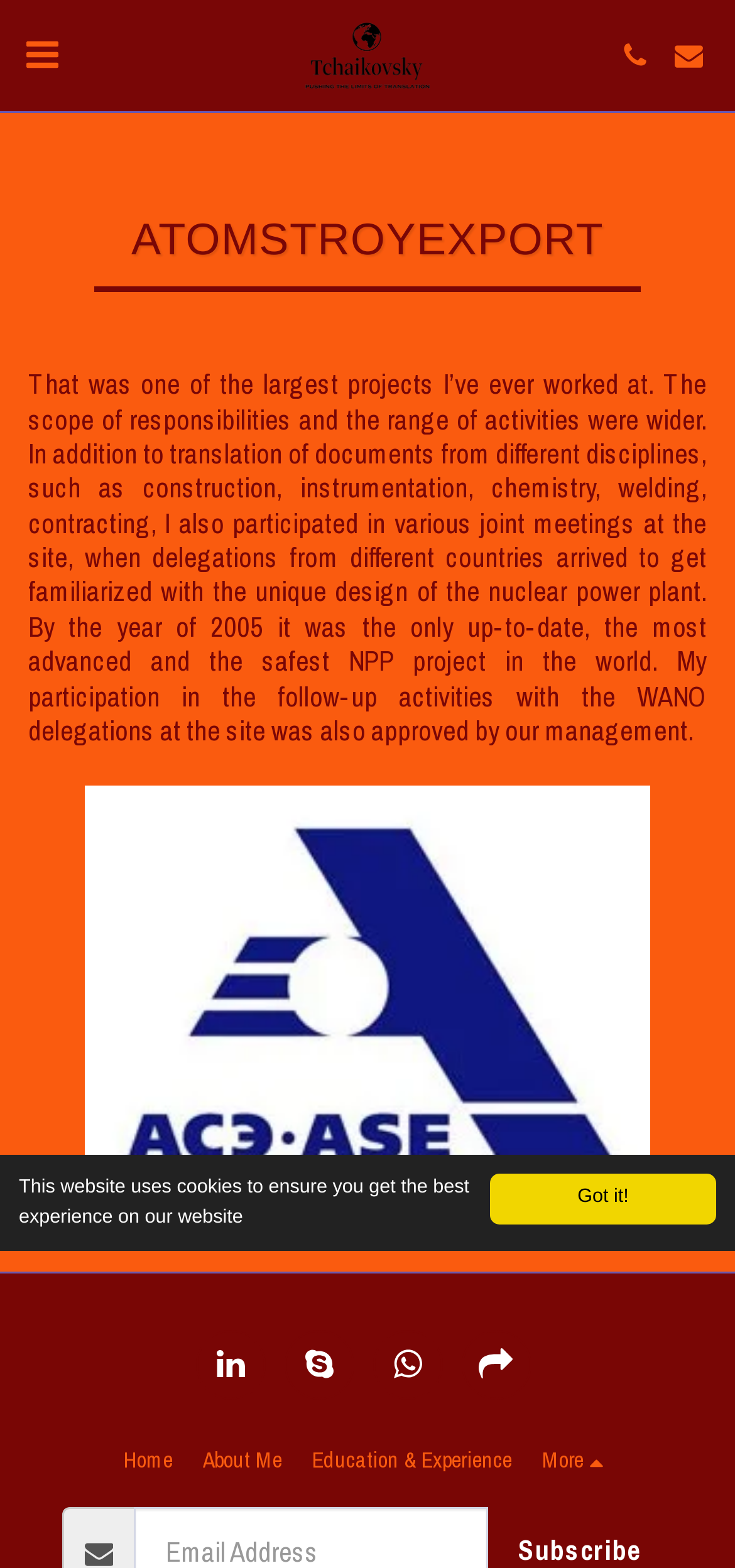Show the bounding box coordinates of the region that should be clicked to follow the instruction: "View more information."

[0.738, 0.92, 0.832, 0.944]